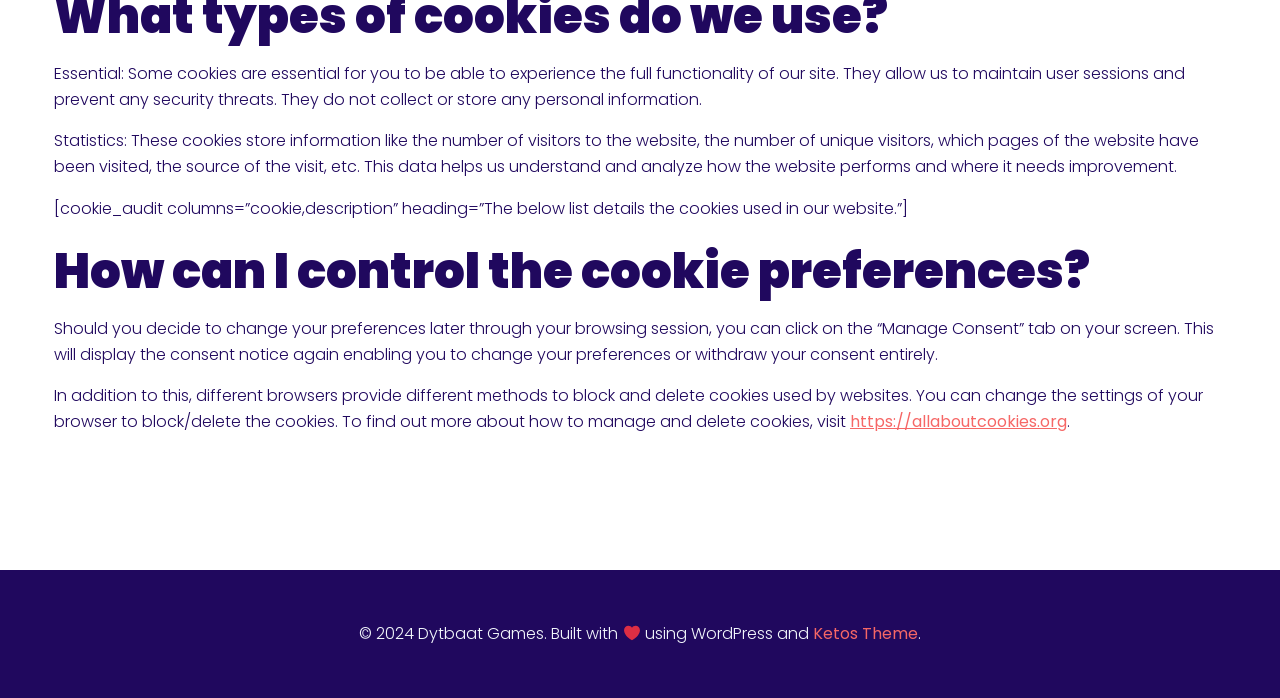Examine the screenshot and answer the question in as much detail as possible: What type of cookies are essential for the website?

Based on the text, essential cookies are necessary for the website to function properly, allowing user sessions and preventing security threats.